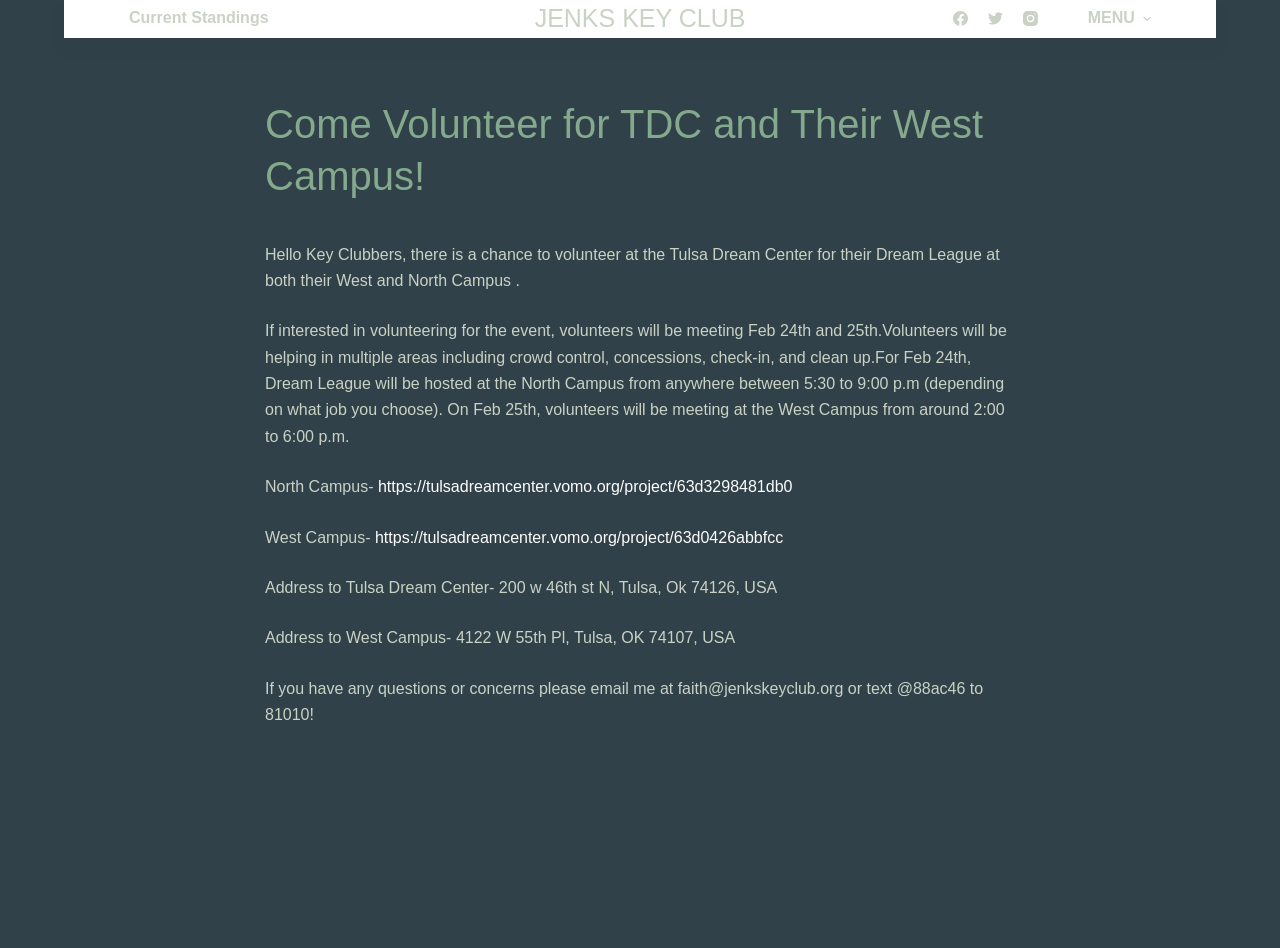What is the purpose of the event?
Refer to the image and provide a one-word or short phrase answer.

Volunteer at Tulsa Dream Center